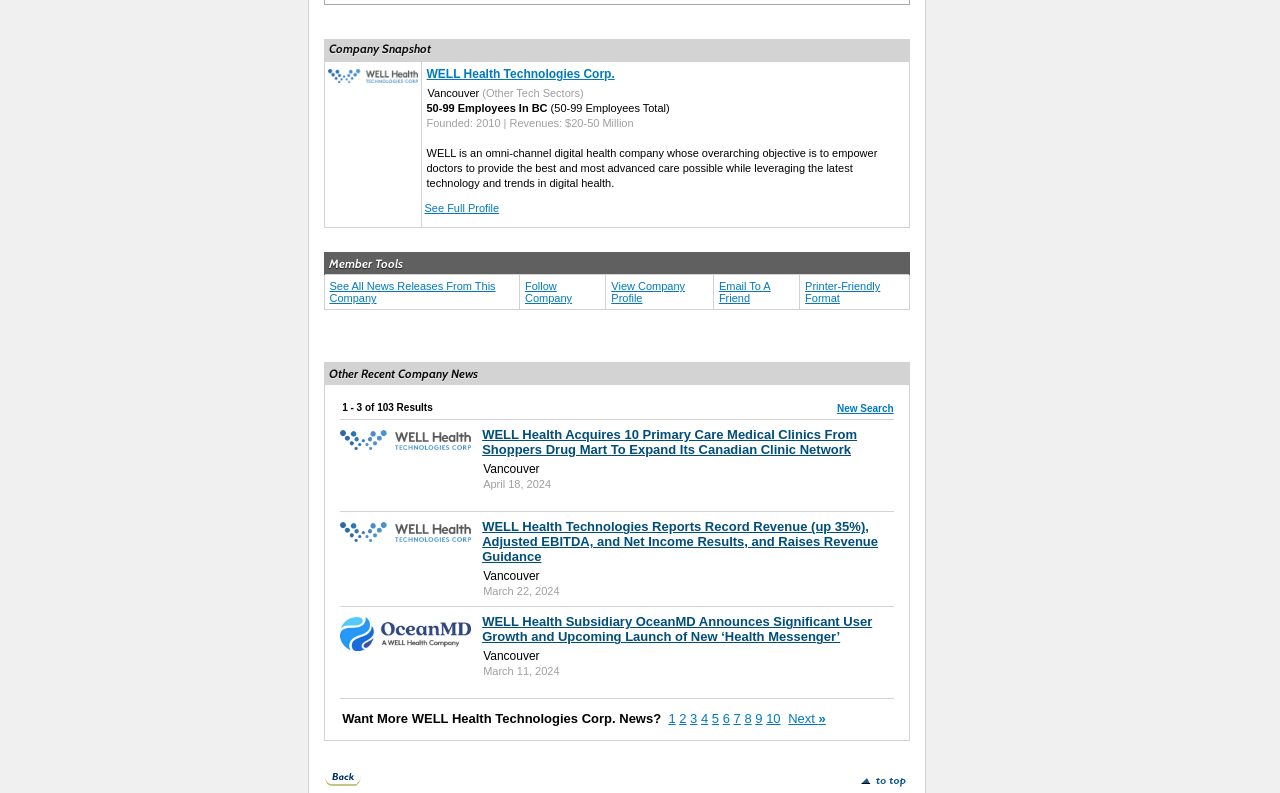From the webpage screenshot, identify the region described by WELL Health Technologies Corp.. Provide the bounding box coordinates as (top-left x, top-left y, bottom-right x, bottom-right y), with each value being a floating point number between 0 and 1.

[0.333, 0.085, 0.48, 0.102]